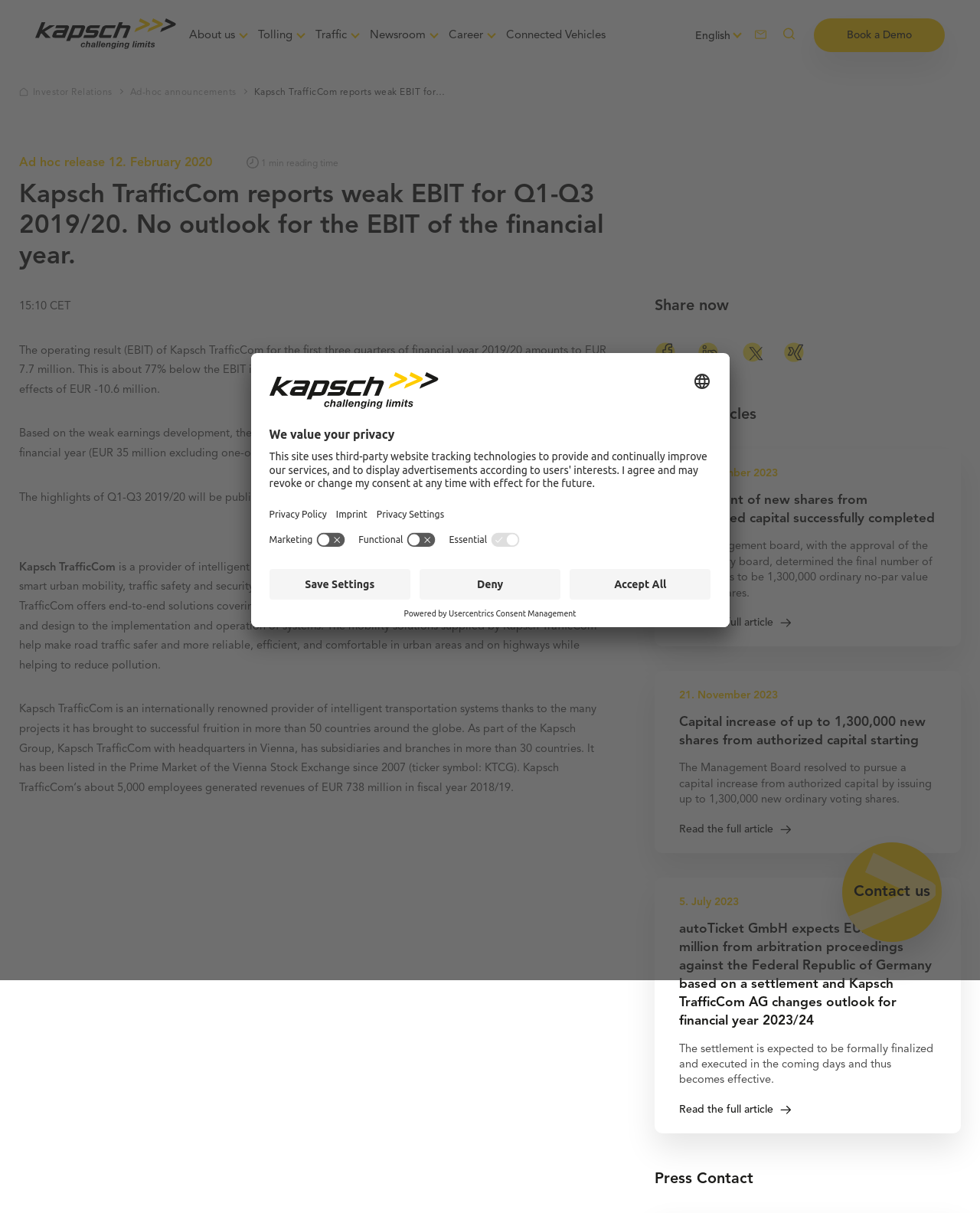How many countries has Kapsch TrafficCom successfully implemented projects in?
Using the details from the image, give an elaborate explanation to answer the question.

The answer can be found in the paragraph that starts with 'Kapsch TrafficCom is an internationally renowned provider of intelligent transportation systems...' which states that the company has 'brought to successful fruition in more than 50 countries around the globe'.